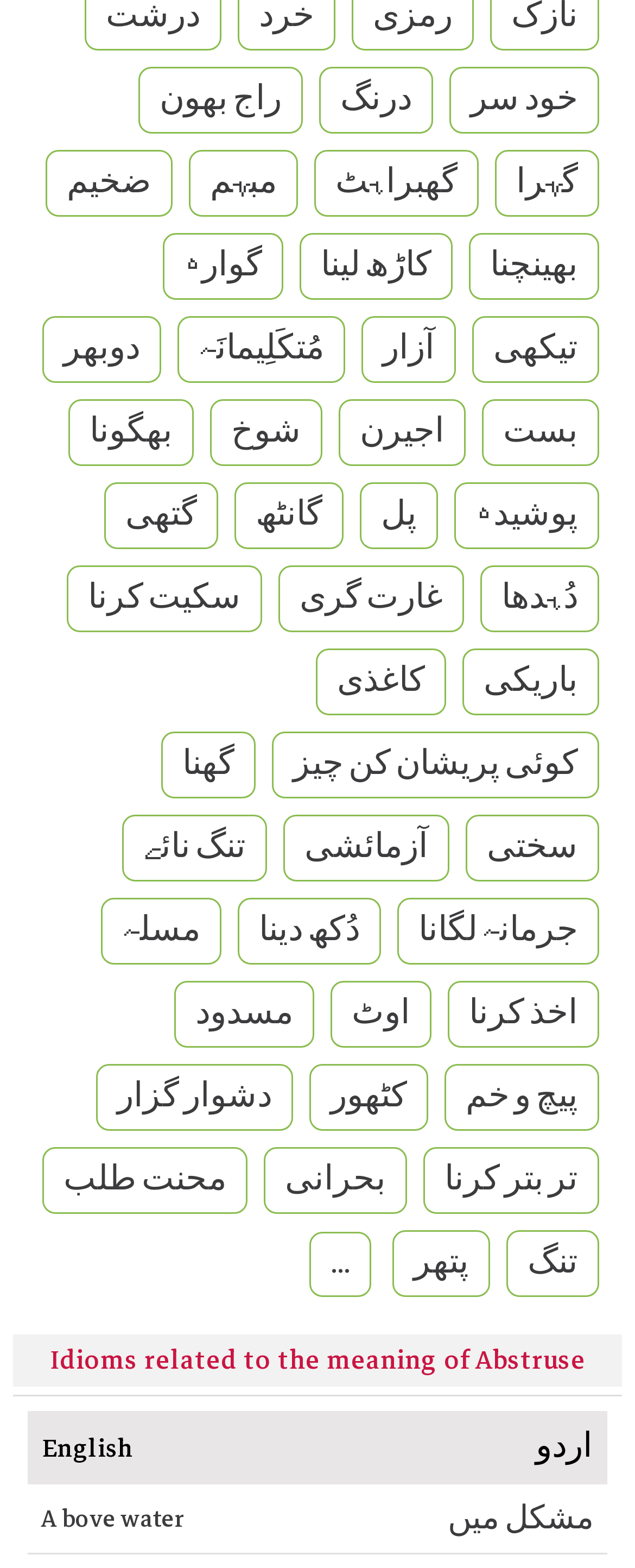Determine the bounding box coordinates of the UI element described below. Use the format (top-left x, top-left y, bottom-right x, bottom-right y) with floating point numbers between 0 and 1: parent_node: NEWS

None